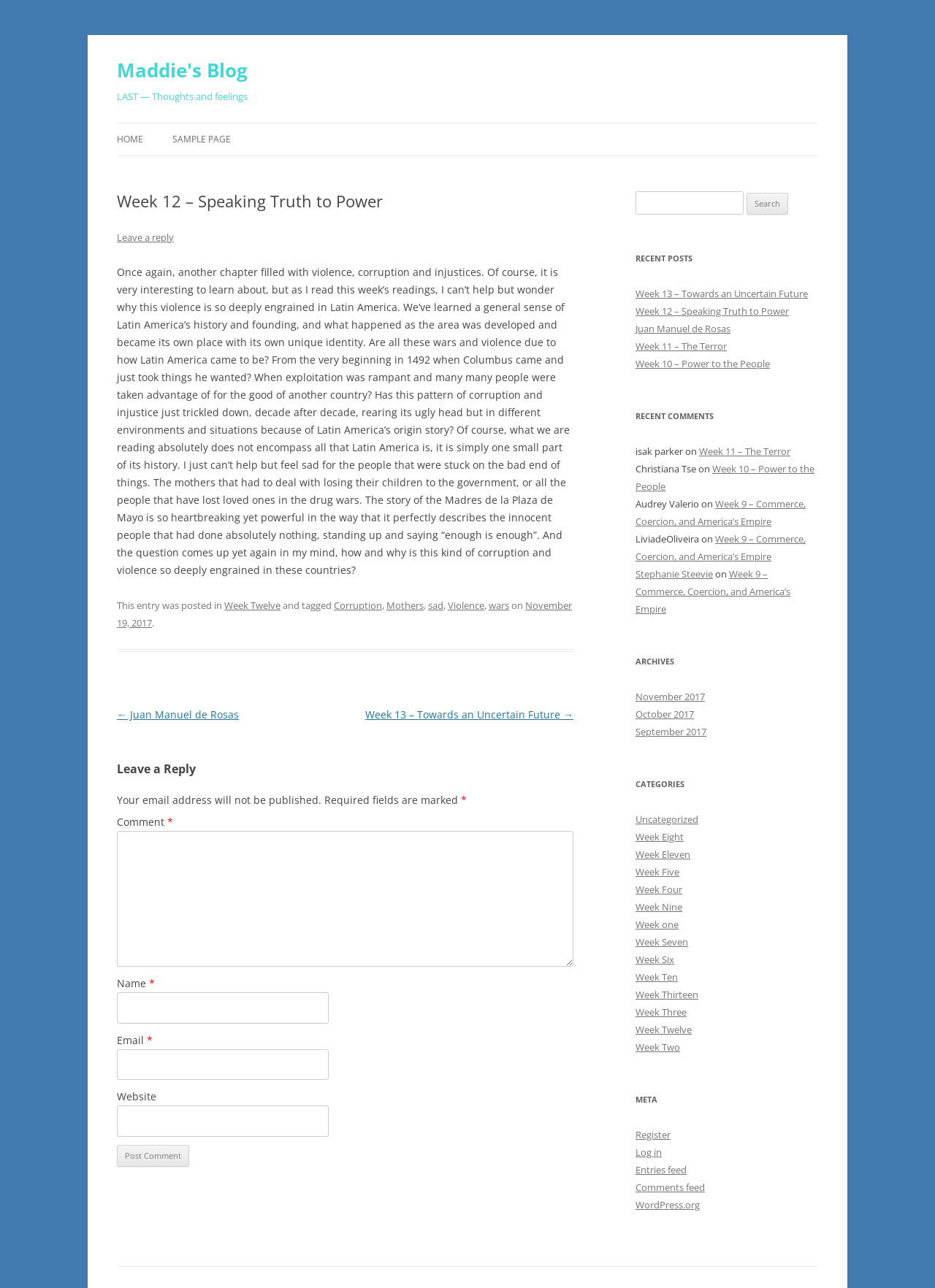Please identify the bounding box coordinates of the region to click in order to complete the given instruction: "Search for something". The coordinates should be four float numbers between 0 and 1, i.e., [left, top, right, bottom].

[0.68, 0.149, 0.795, 0.167]